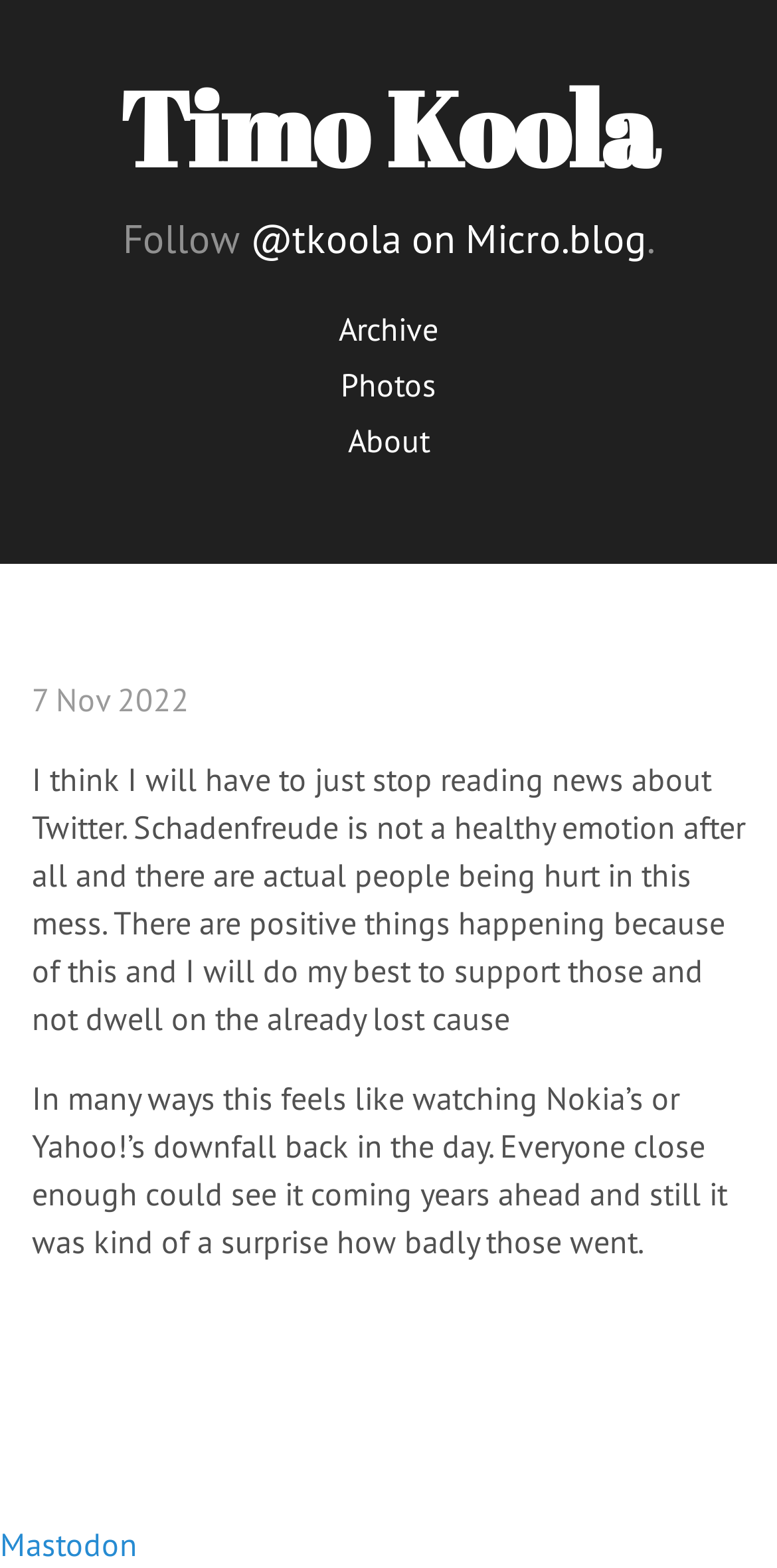Provide the bounding box coordinates of the HTML element this sentence describes: "@tkoola on Micro.blog". The bounding box coordinates consist of four float numbers between 0 and 1, i.e., [left, top, right, bottom].

[0.322, 0.136, 0.832, 0.169]